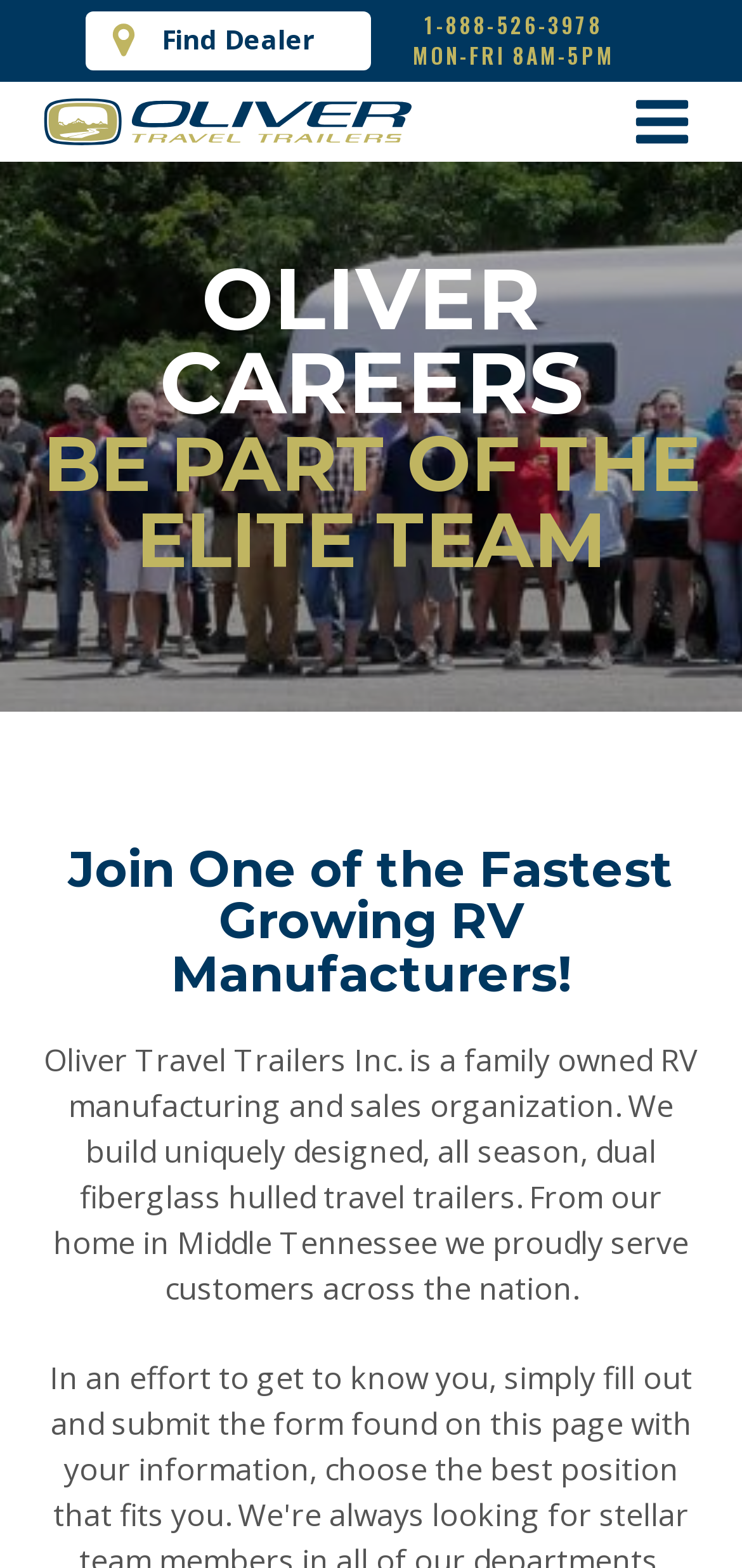Extract the main headline from the webpage and generate its text.

OLIVER CAREERS
BE PART OF THE ELITE TEAM